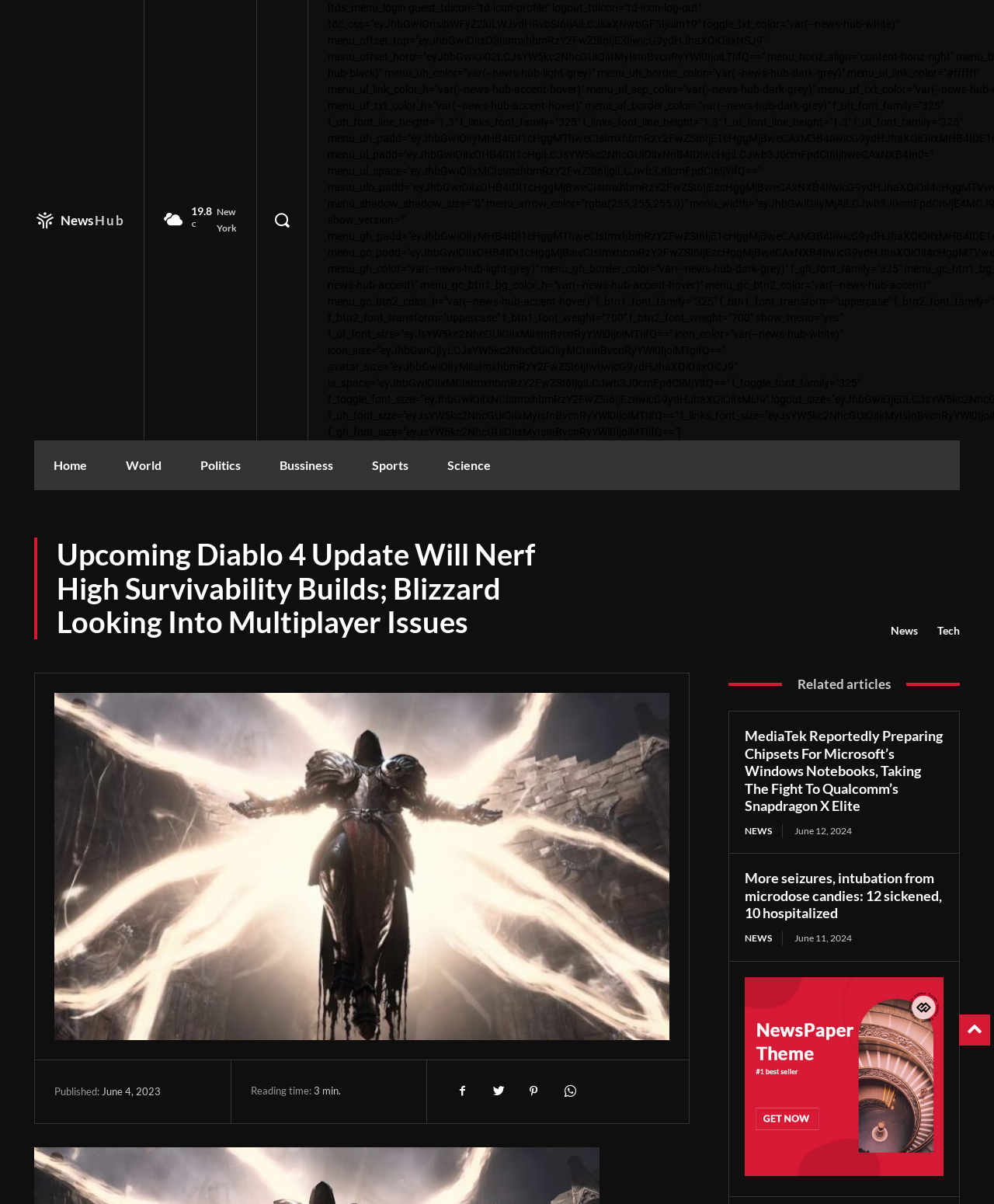How many related articles are shown?
Look at the image and provide a short answer using one word or a phrase.

3